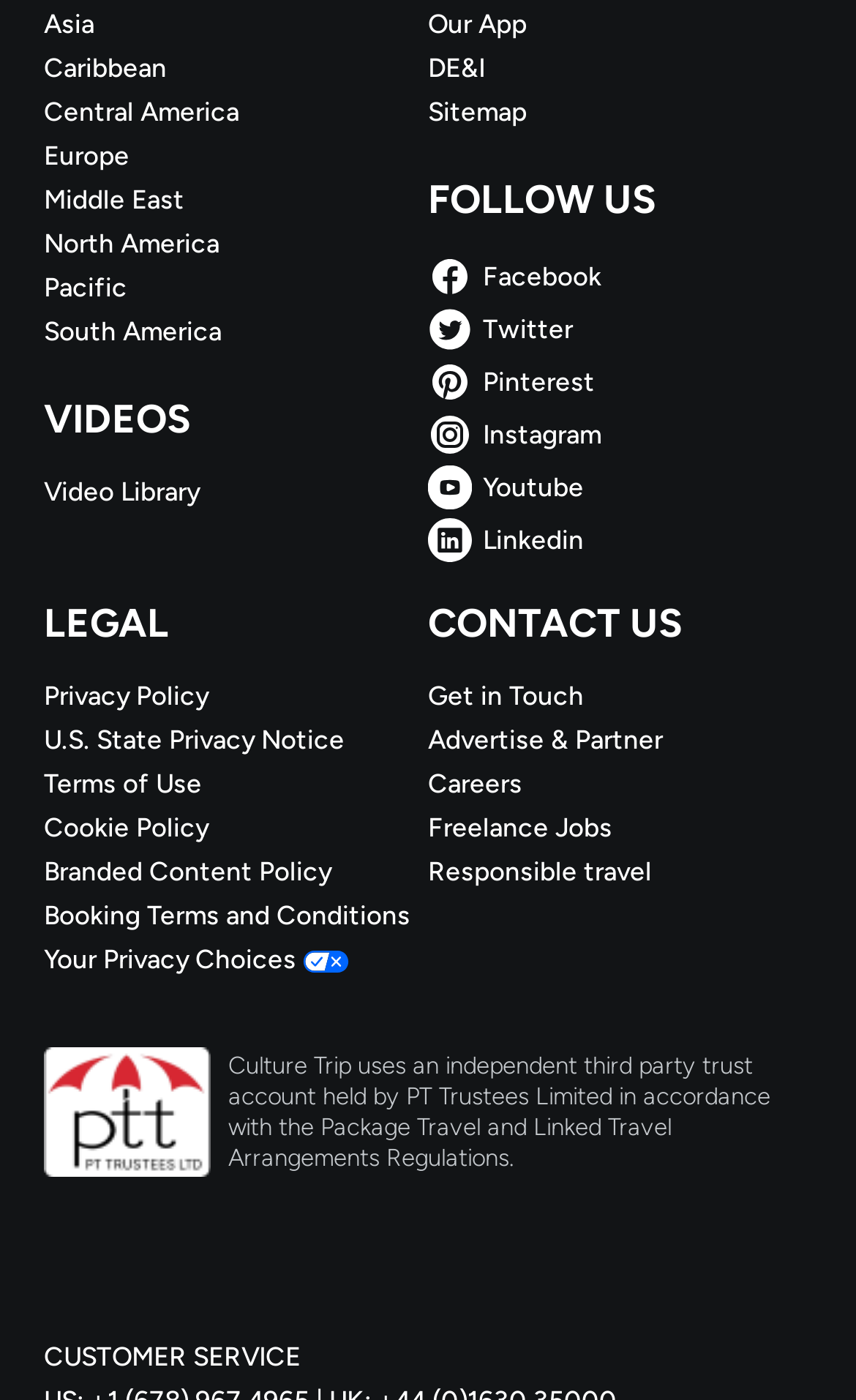Based on the image, provide a detailed response to the question:
How many social media platforms are listed for following?

I counted the number of links under the 'FOLLOW US' heading, which are Facebook, Twitter, Pinterest, Instagram, Youtube, and Linkedin, and found that there are 6 social media platforms listed for following.